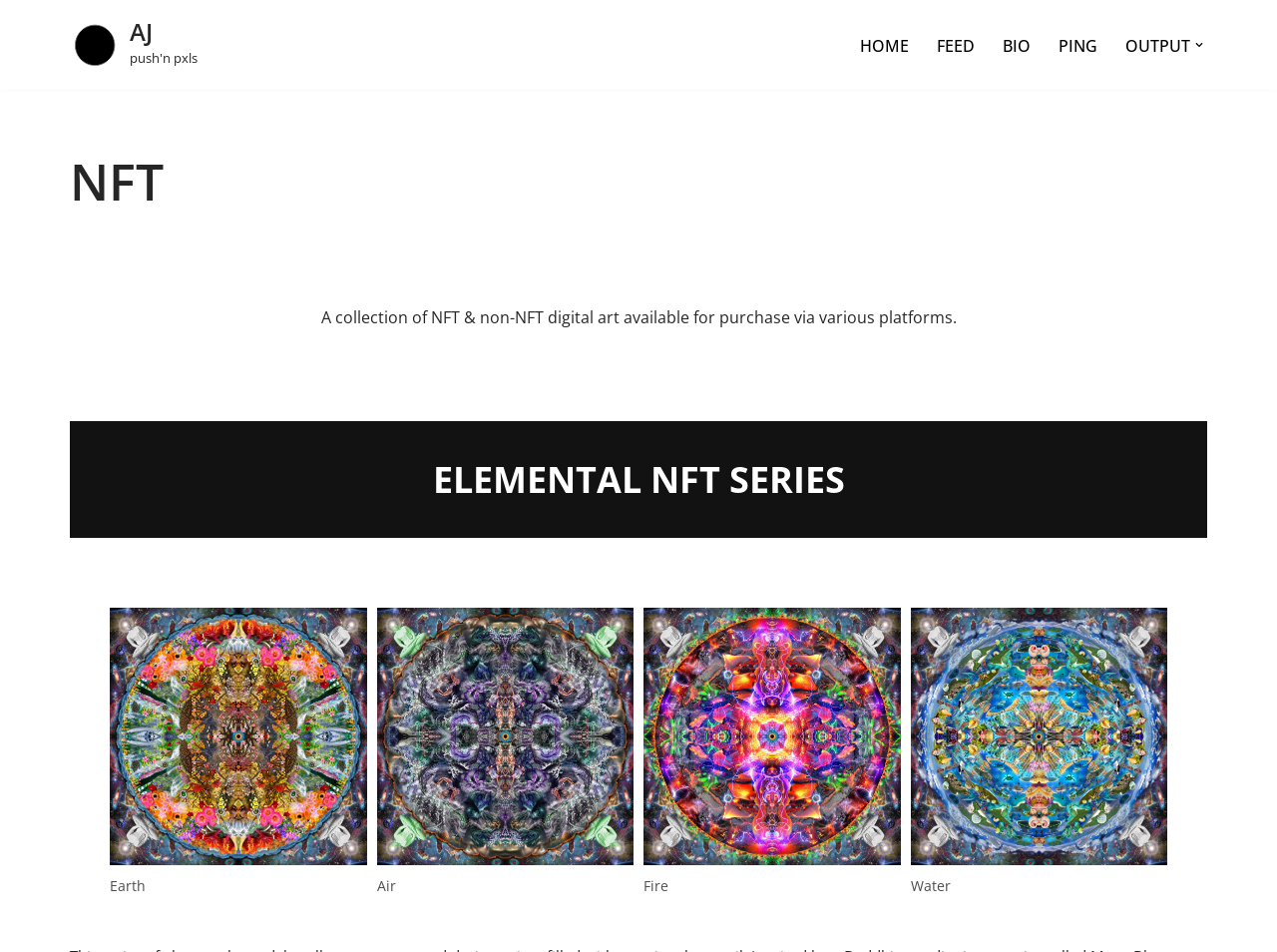Determine the bounding box for the UI element that matches this description: "Doc Sheldon".

None